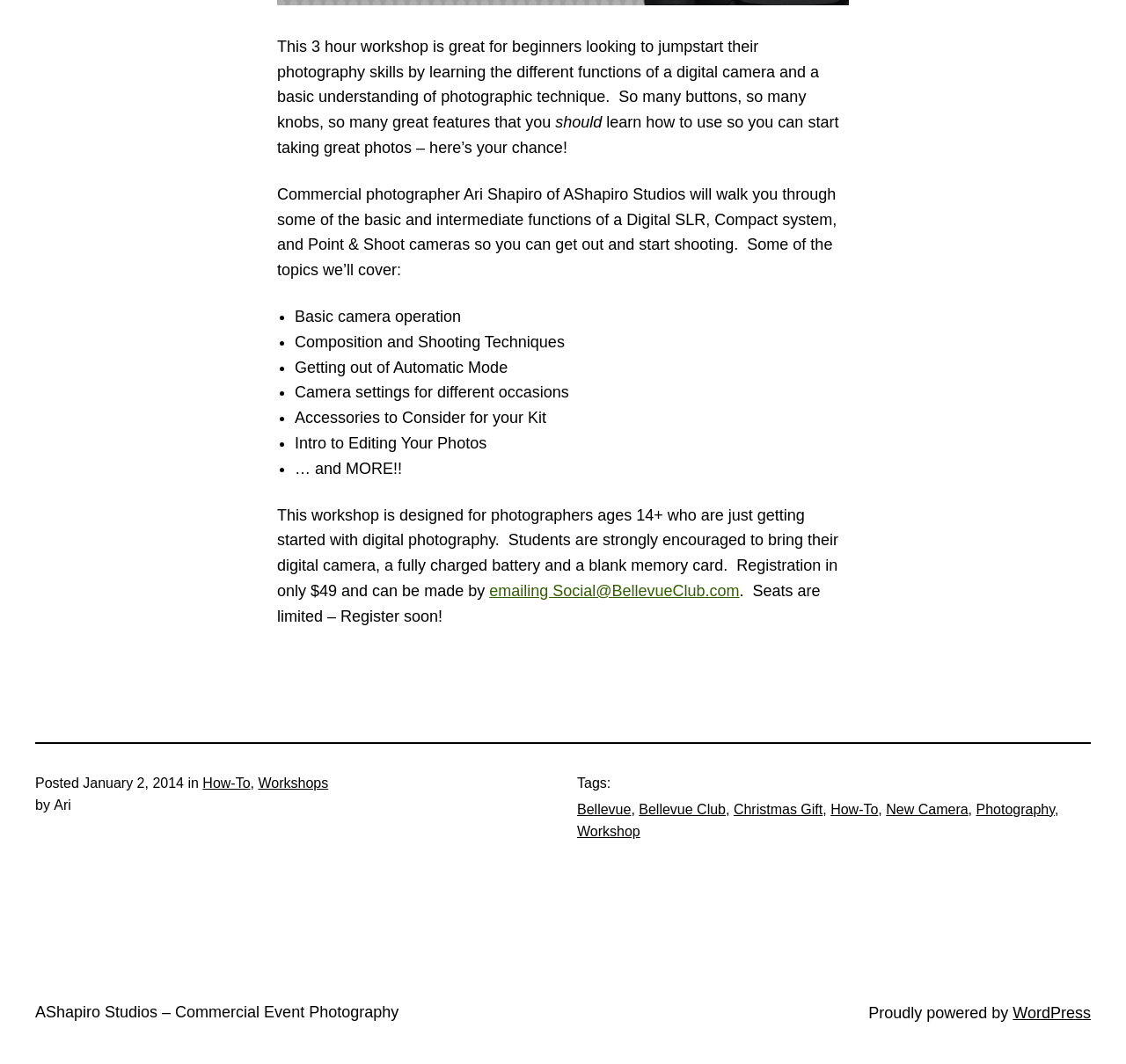Determine the bounding box coordinates for the region that must be clicked to execute the following instruction: "go to AShapiro Studios website".

[0.031, 0.943, 0.354, 0.96]